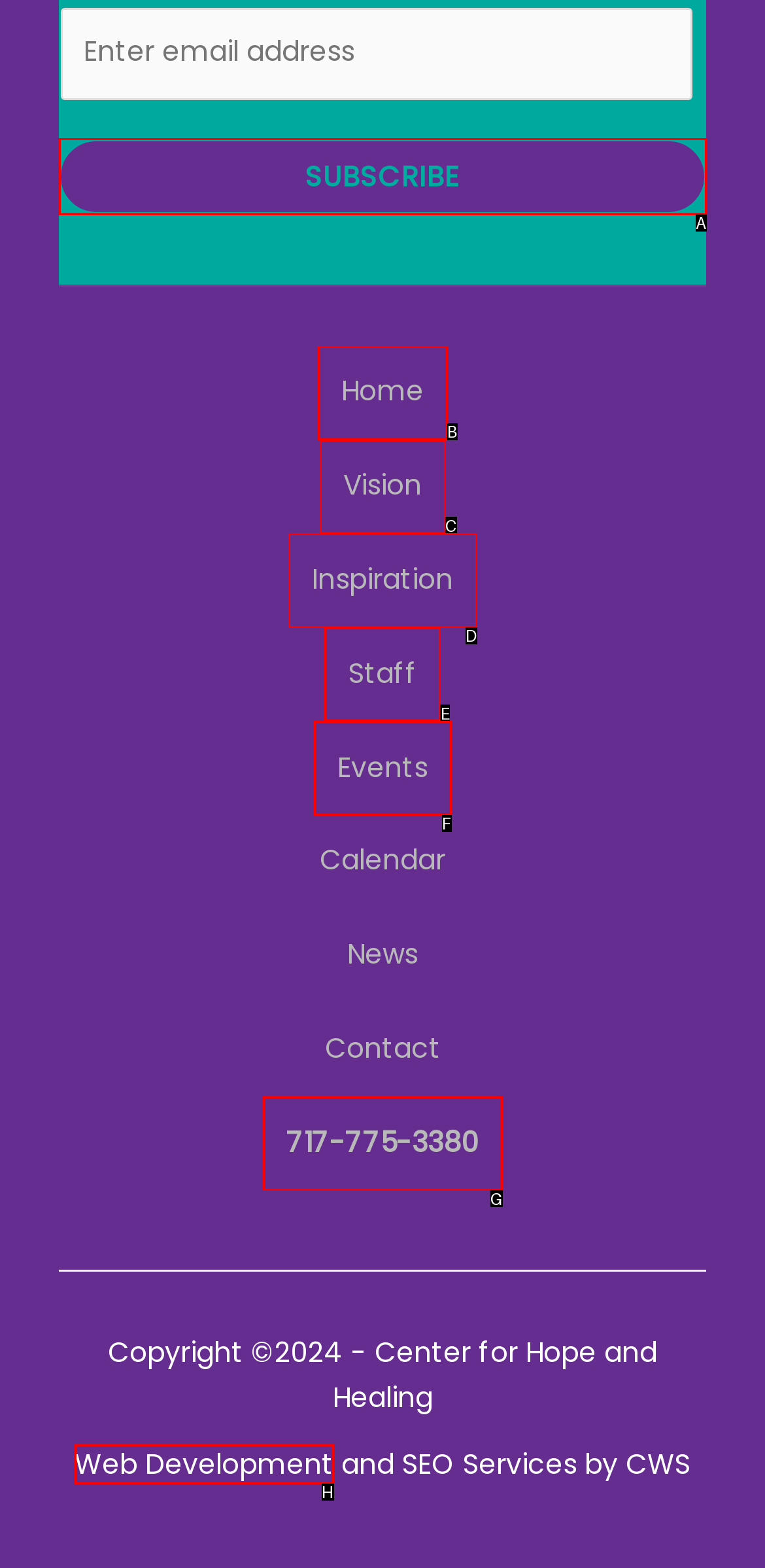Choose the option that aligns with the description: Home
Respond with the letter of the chosen option directly.

B